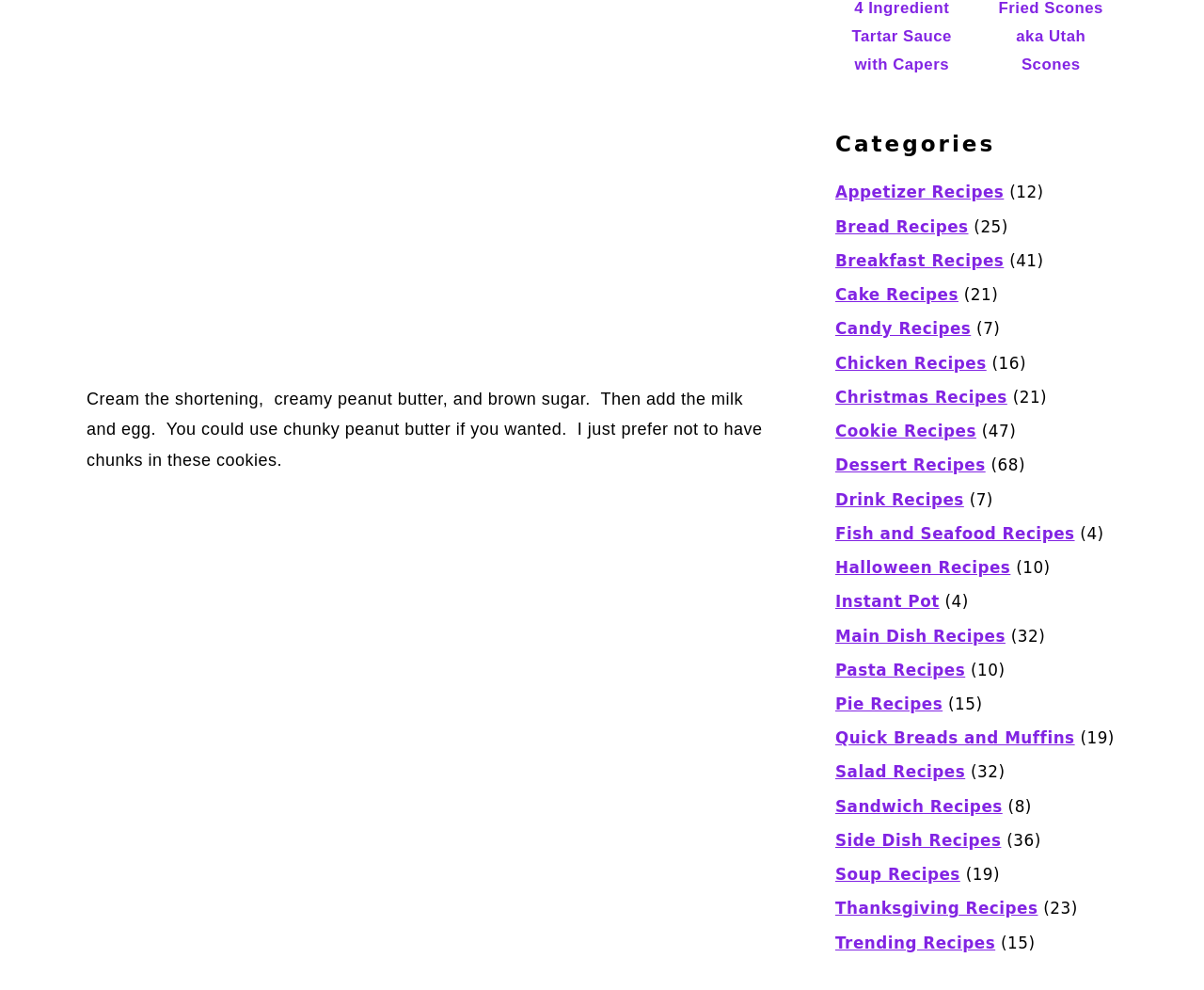Provide a one-word or one-phrase answer to the question:
Is there a recipe category for fish?

Yes